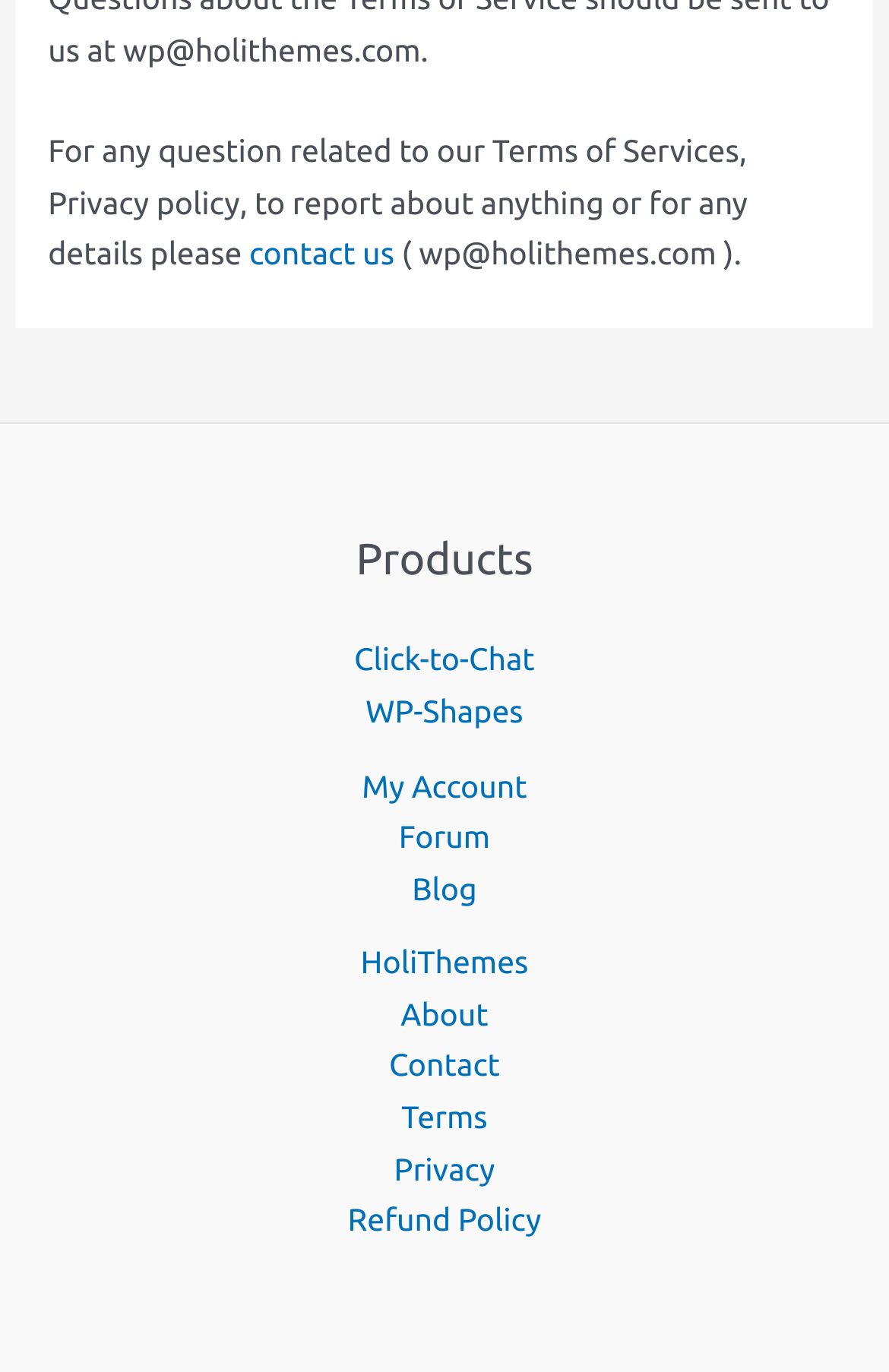Please identify the bounding box coordinates of the element on the webpage that should be clicked to follow this instruction: "go to Click-to-Chat". The bounding box coordinates should be given as four float numbers between 0 and 1, formatted as [left, top, right, bottom].

[0.398, 0.468, 0.602, 0.494]